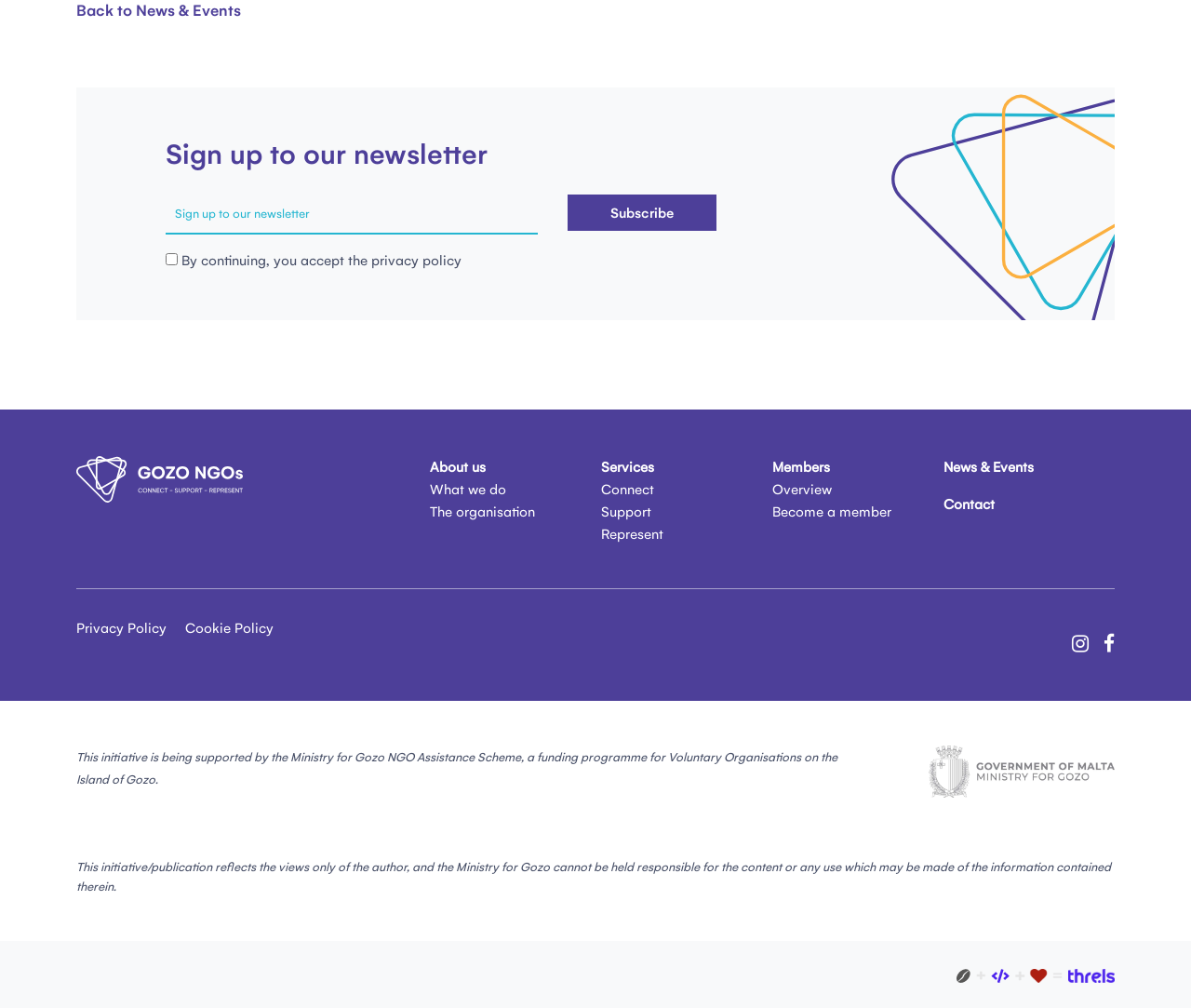Point out the bounding box coordinates of the section to click in order to follow this instruction: "Check out the review of Late Night Slice".

None